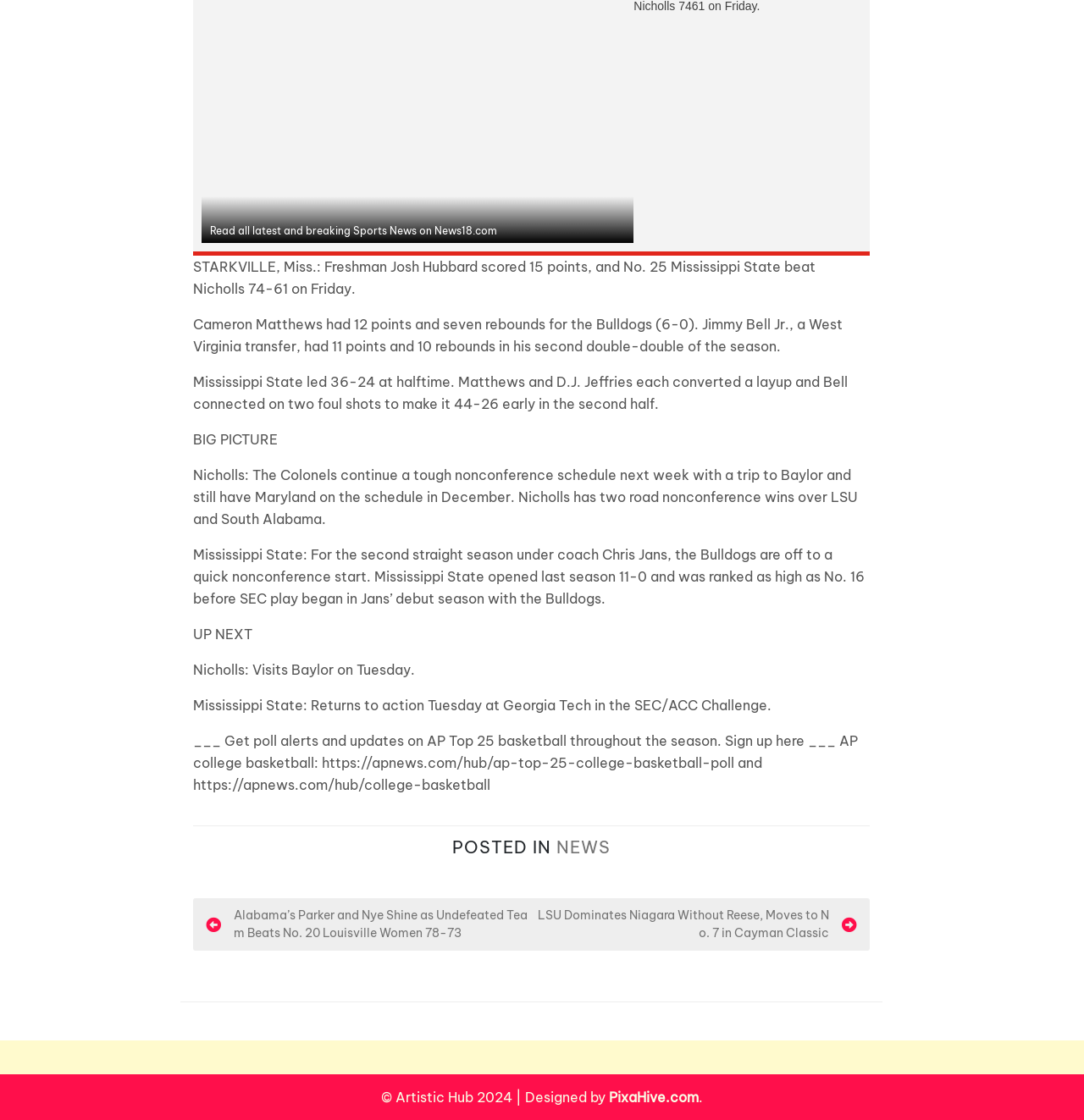Identify the bounding box for the described UI element. Provide the coordinates in (top-left x, top-left y, bottom-right x, bottom-right y) format with values ranging from 0 to 1: News

[0.513, 0.747, 0.563, 0.766]